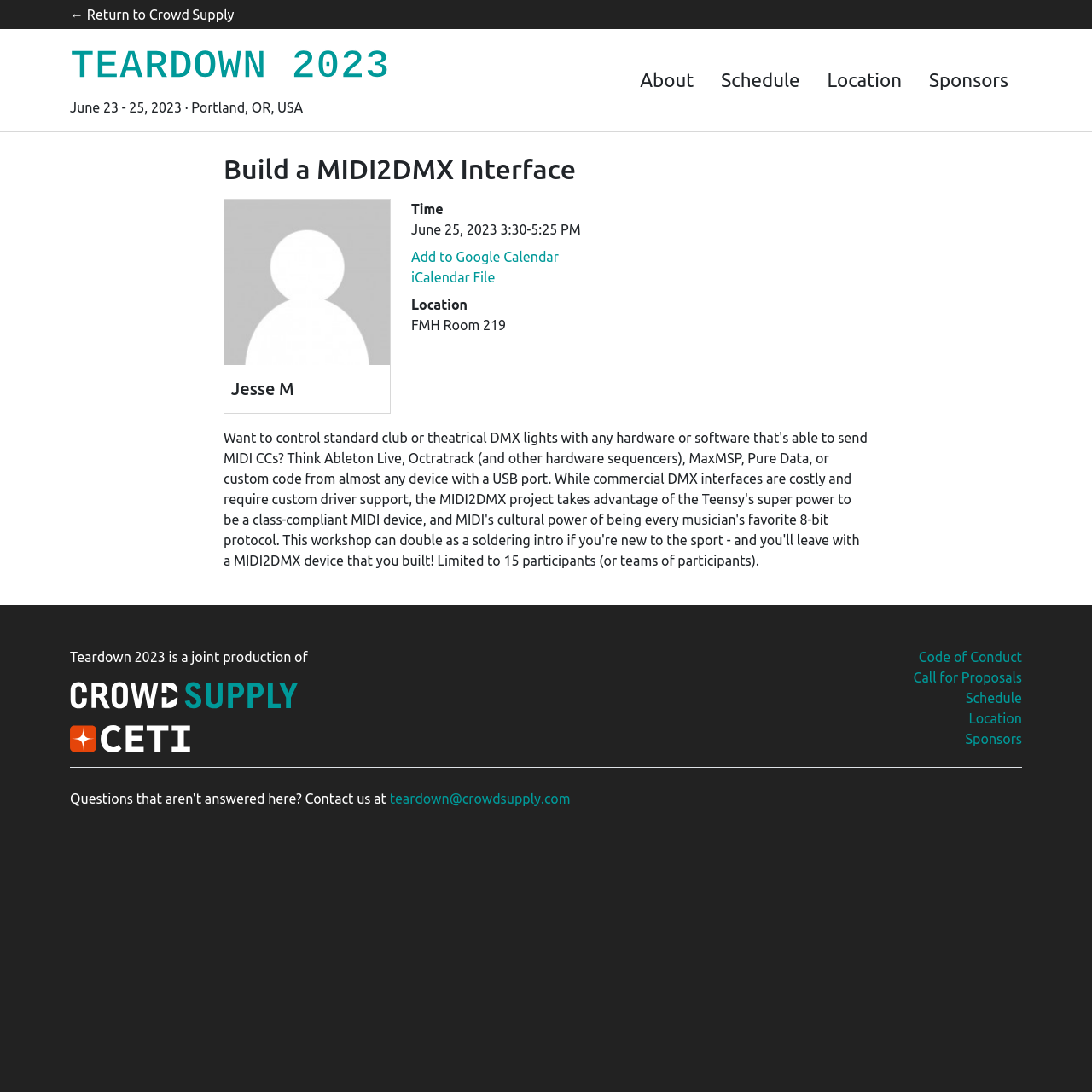Respond with a single word or phrase for the following question: 
What is the event location?

FMH Room 219